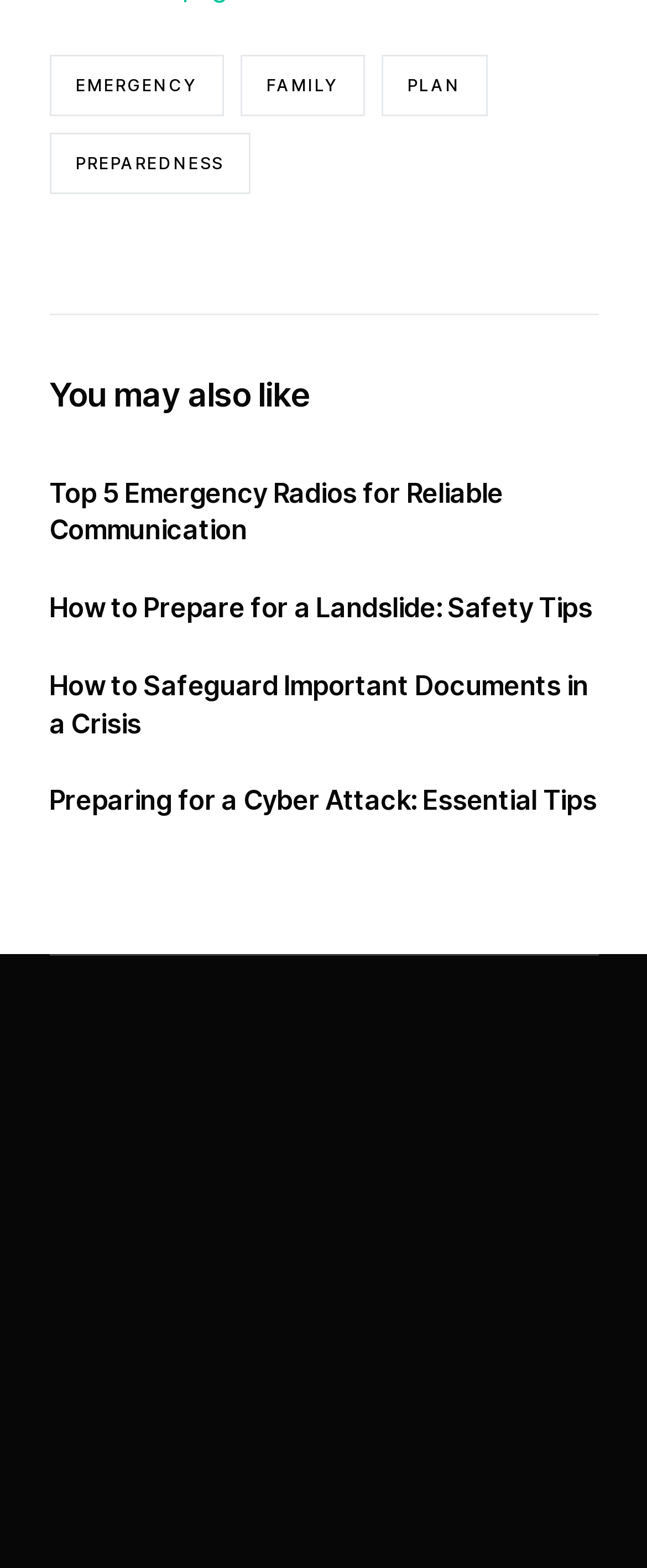Using the information from the screenshot, answer the following question thoroughly:
What is the category of emergency radios?

The webpage has a heading 'Top 5 Emergency Radios for Reliable Communication' which suggests that the category of emergency radios being referred to is for reliable communication.